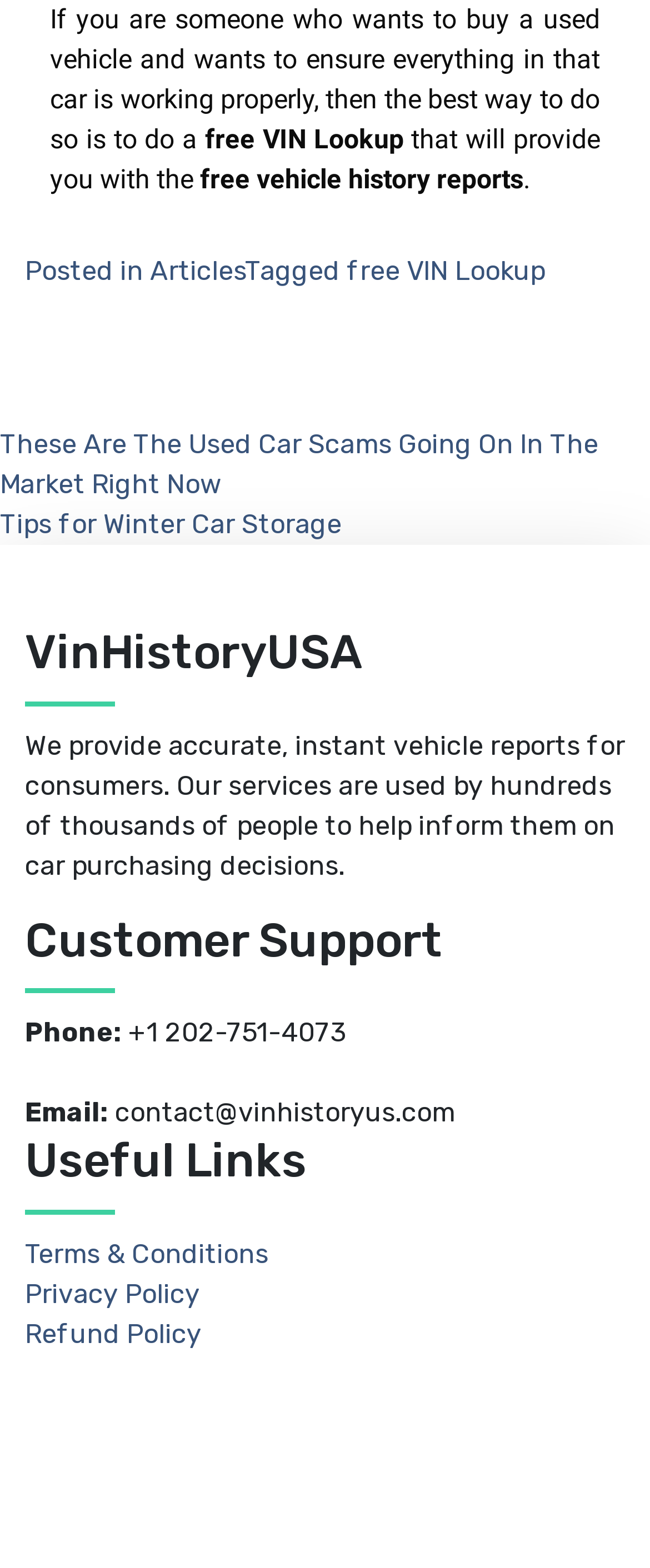Bounding box coordinates are to be given in the format (top-left x, top-left y, bottom-right x, bottom-right y). All values must be floating point numbers between 0 and 1. Provide the bounding box coordinate for the UI element described as: alt="es" title="Español"

None